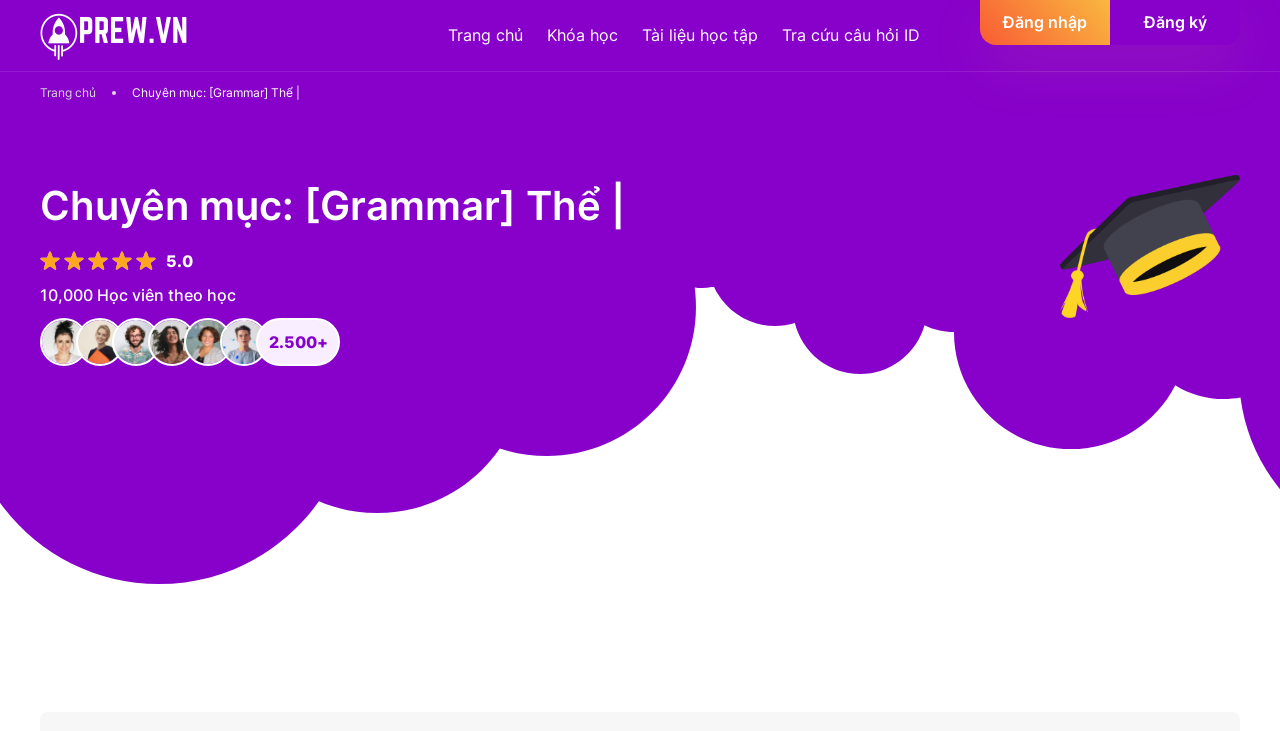Using the information in the image, give a detailed answer to the following question: How many students are following this course?

I found the number of students following this course by looking at the StaticText element with the text '10,000 Học viên theo học' located below the category name.